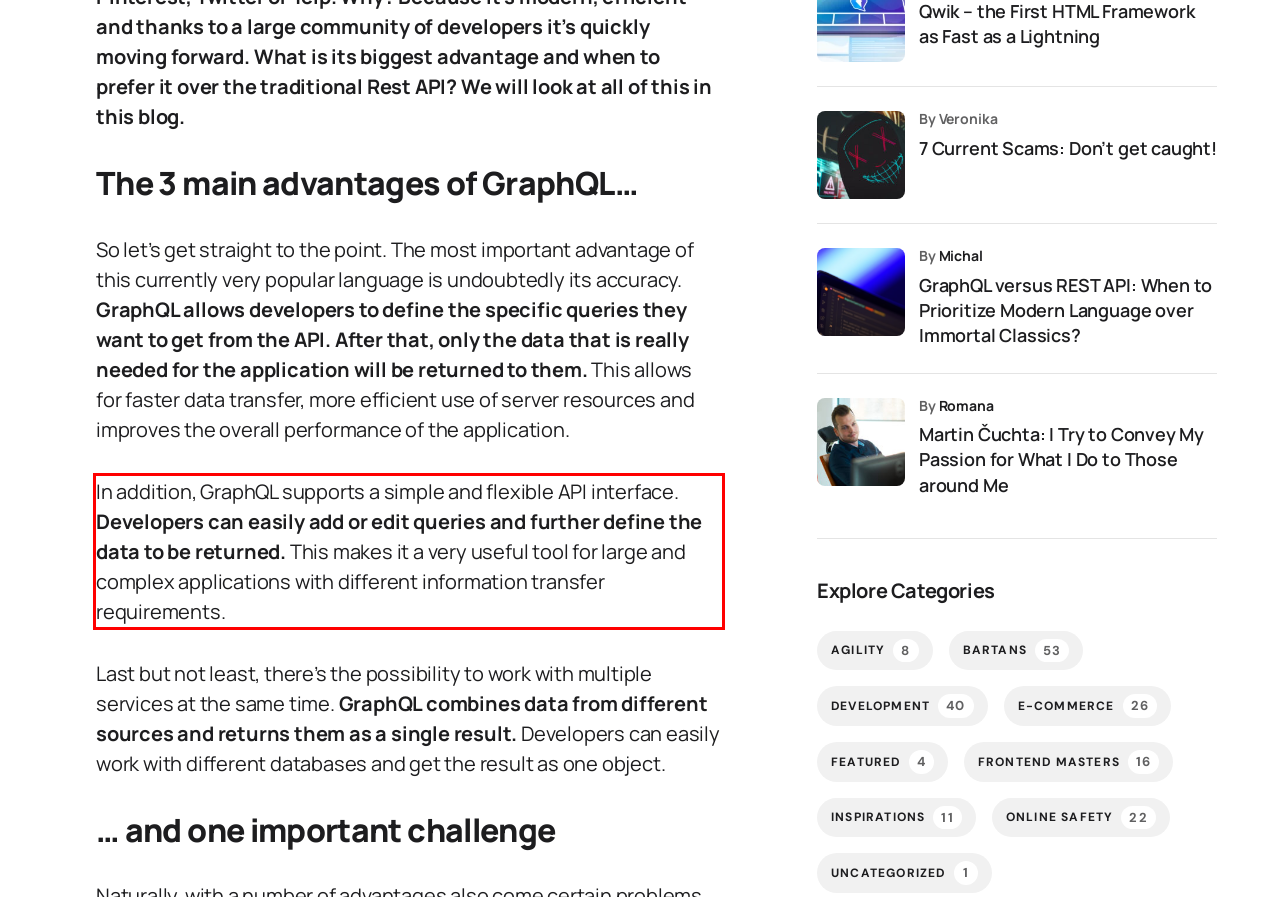Examine the screenshot of the webpage, locate the red bounding box, and perform OCR to extract the text contained within it.

In addition, GraphQL supports a simple and flexible API interface. Developers can easily add or edit queries and further define the data to be returned. This makes it a very useful tool for large and complex applications with different information transfer requirements.